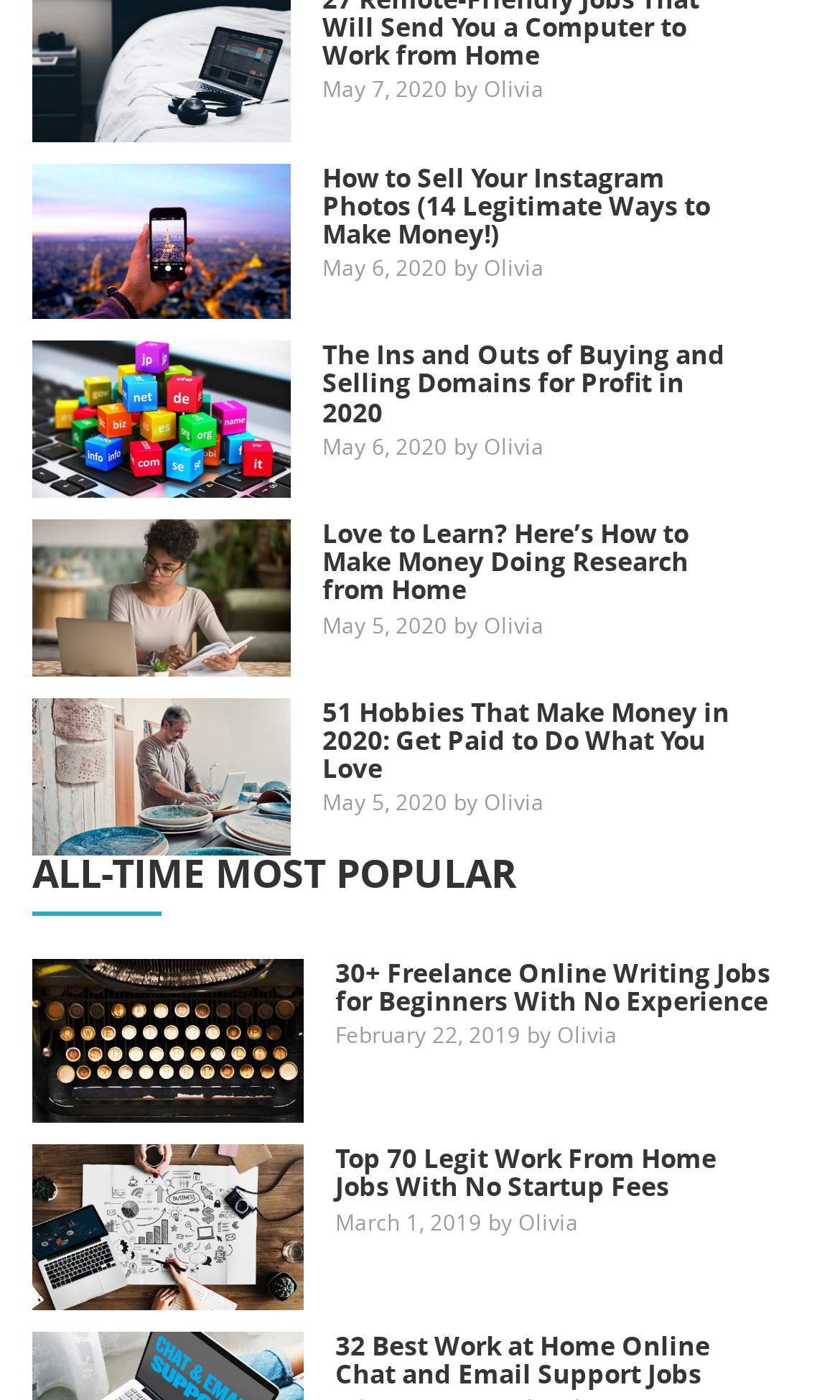Please identify the bounding box coordinates of the element's region that should be clicked to execute the following instruction: "View English Language & Literature Essays". The bounding box coordinates must be four float numbers between 0 and 1, i.e., [left, top, right, bottom].

None